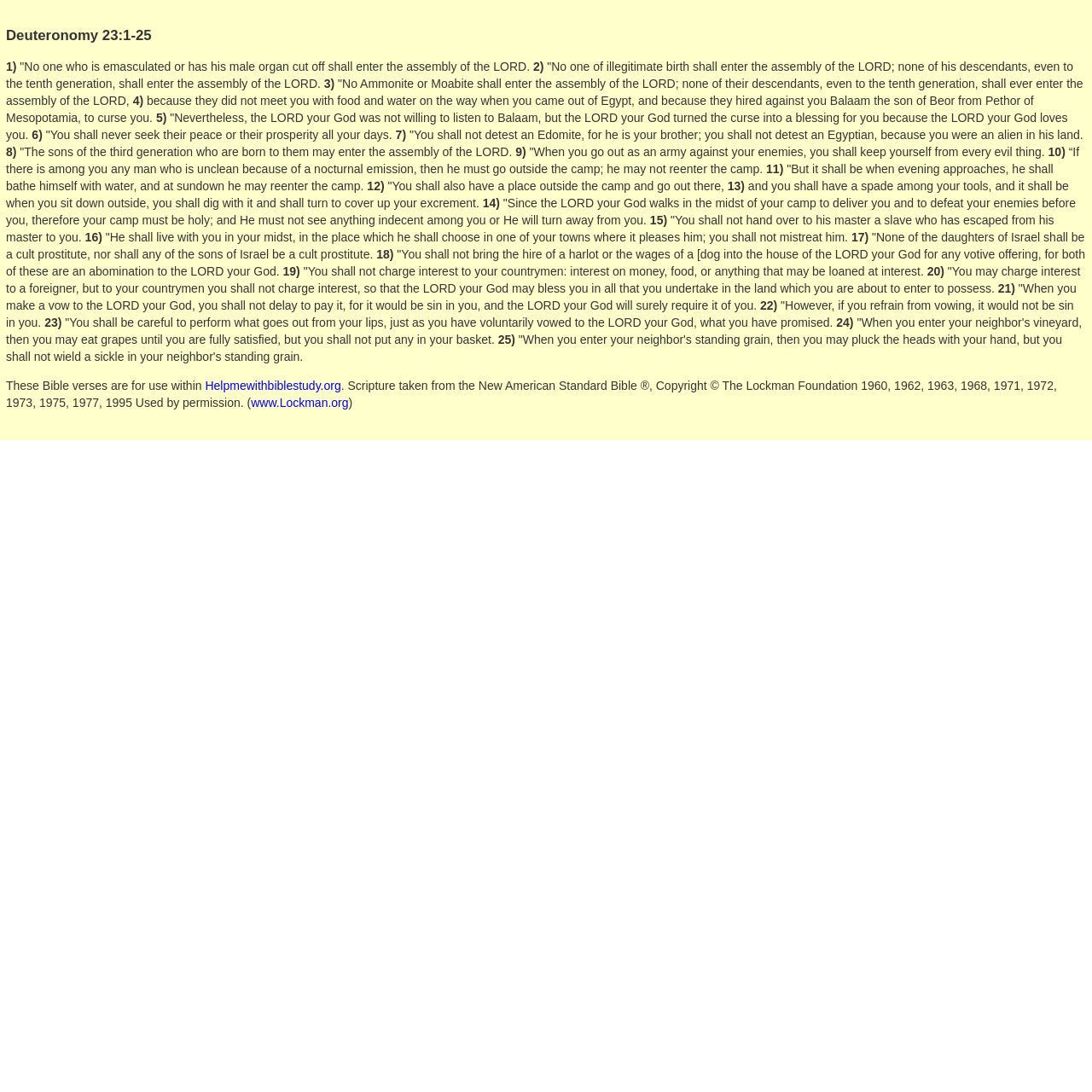How many commandments are in this chapter?
Please use the visual content to give a single word or phrase answer.

25